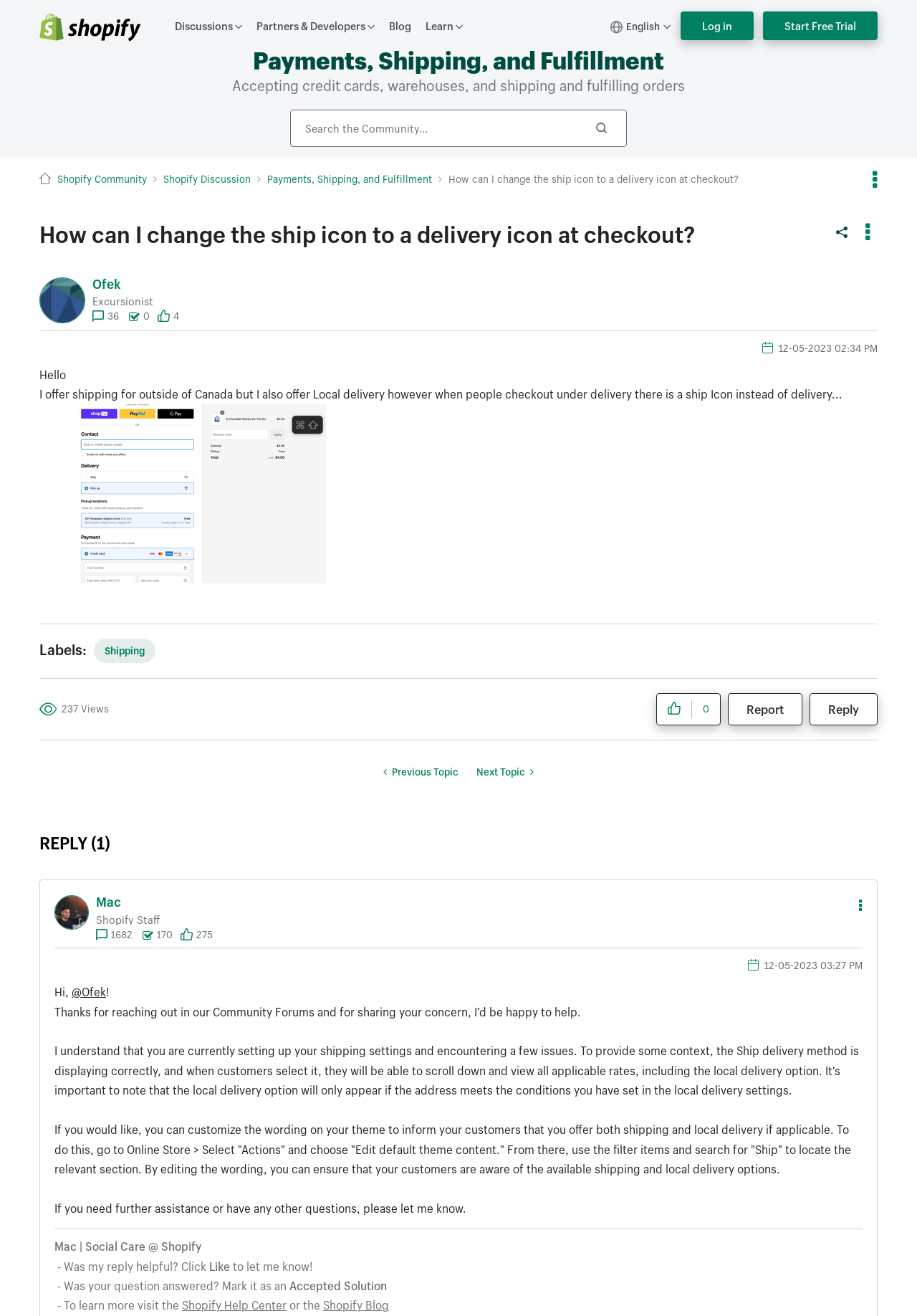Using a single word or phrase, answer the following question: 
How many views does the post have?

237